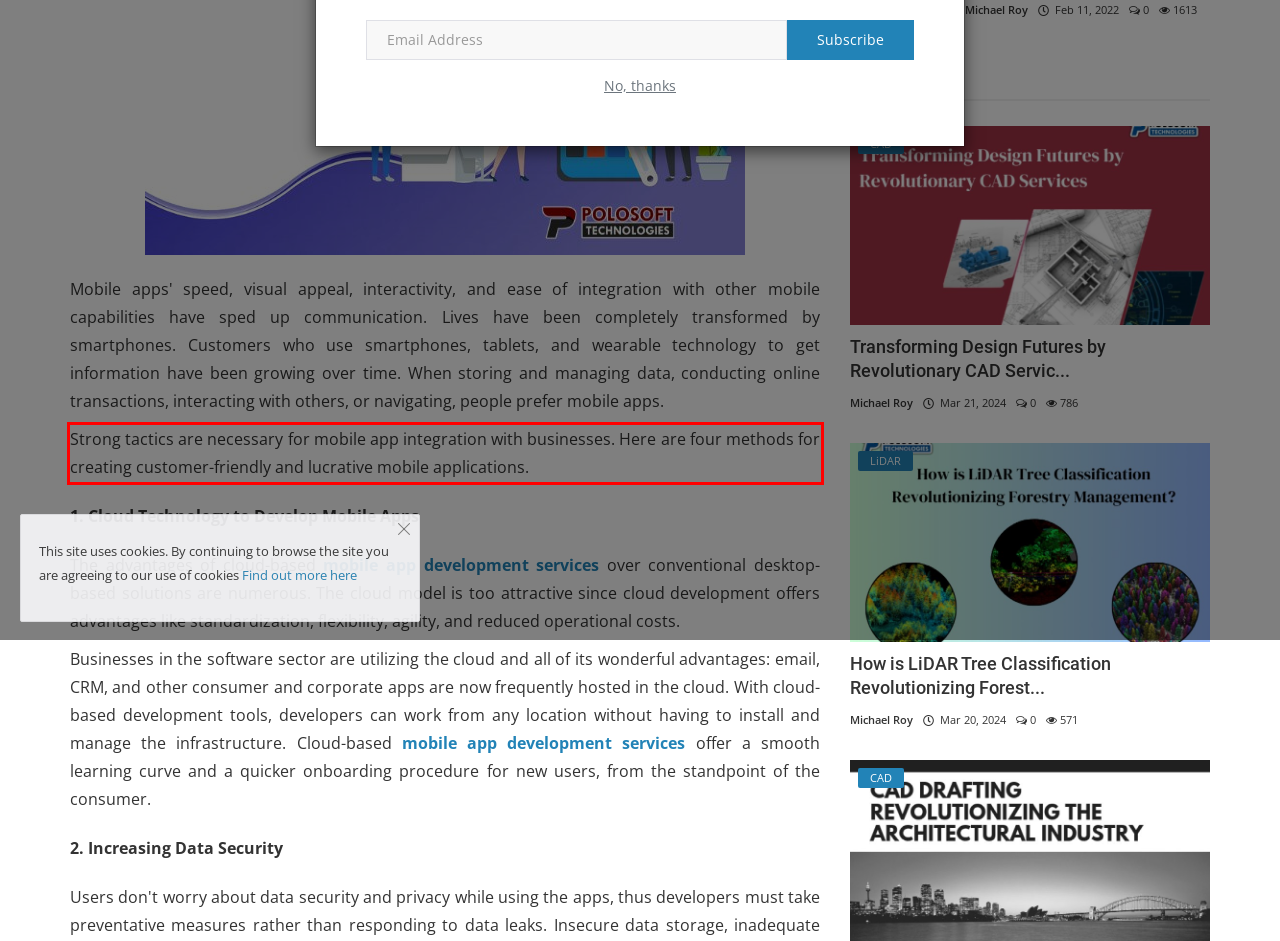View the screenshot of the webpage and identify the UI element surrounded by a red bounding box. Extract the text contained within this red bounding box.

Strong tactics are necessary for mobile app integration with businesses. Here are four methods for creating customer-friendly and lucrative mobile applications.